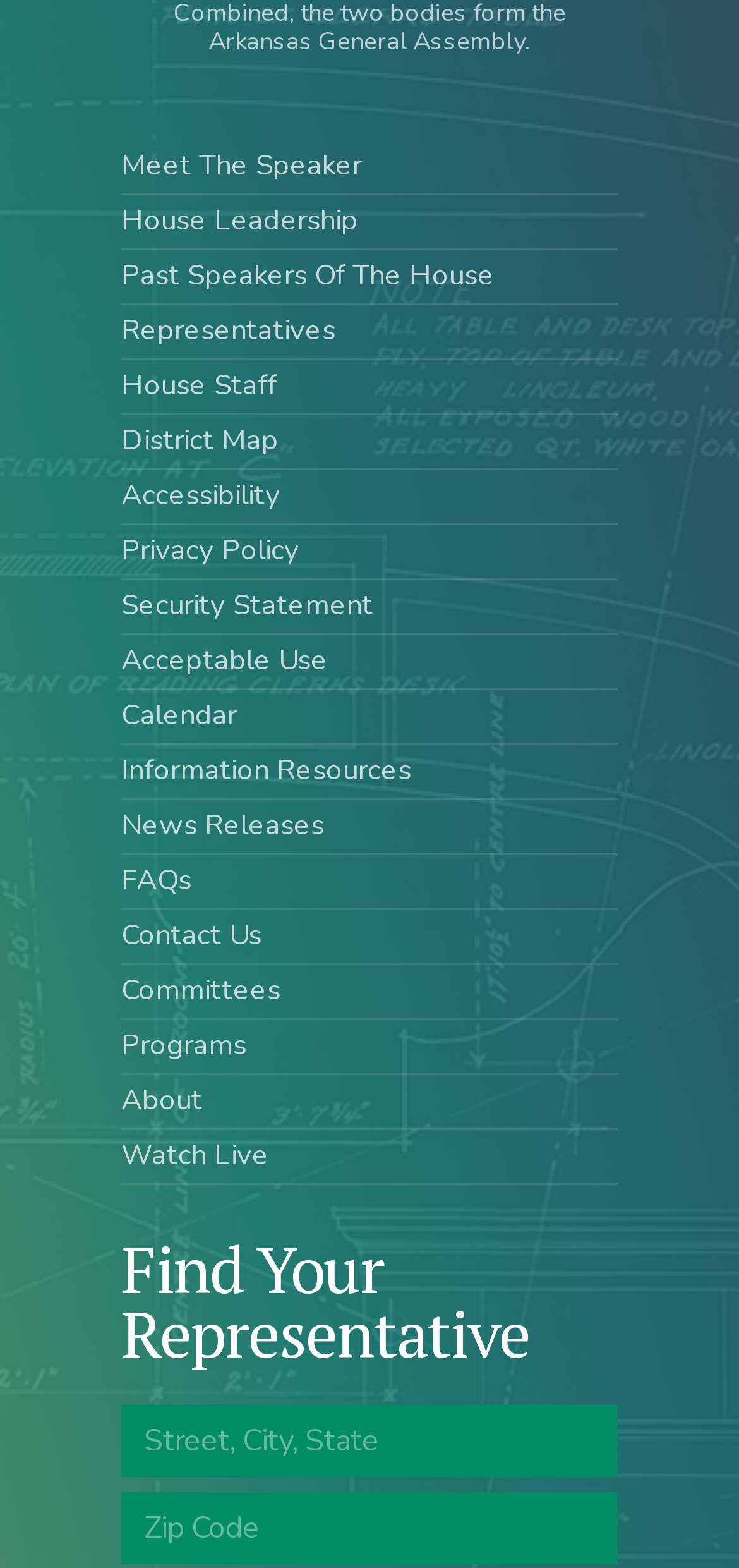Show the bounding box coordinates for the element that needs to be clicked to execute the following instruction: "Read about Taylor Swift's Eras Tour". Provide the coordinates in the form of four float numbers between 0 and 1, i.e., [left, top, right, bottom].

None